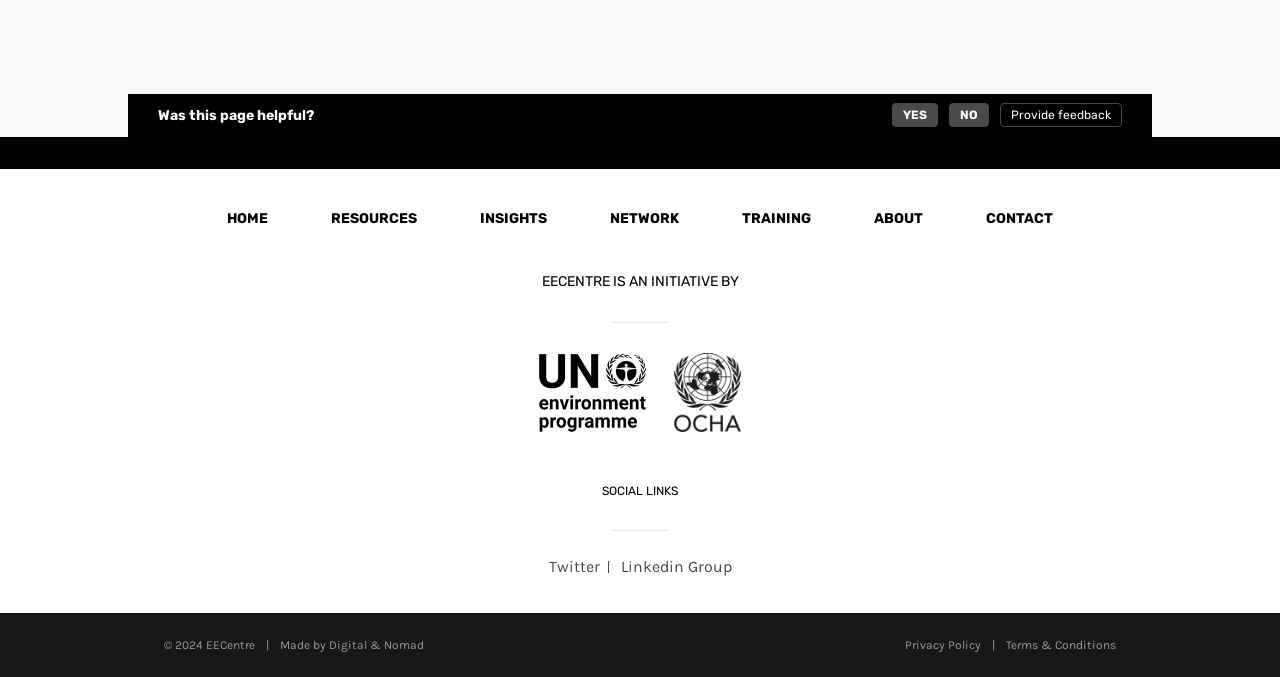Provide a brief response to the question below using one word or phrase:
What is the name of the initiative?

EECentre